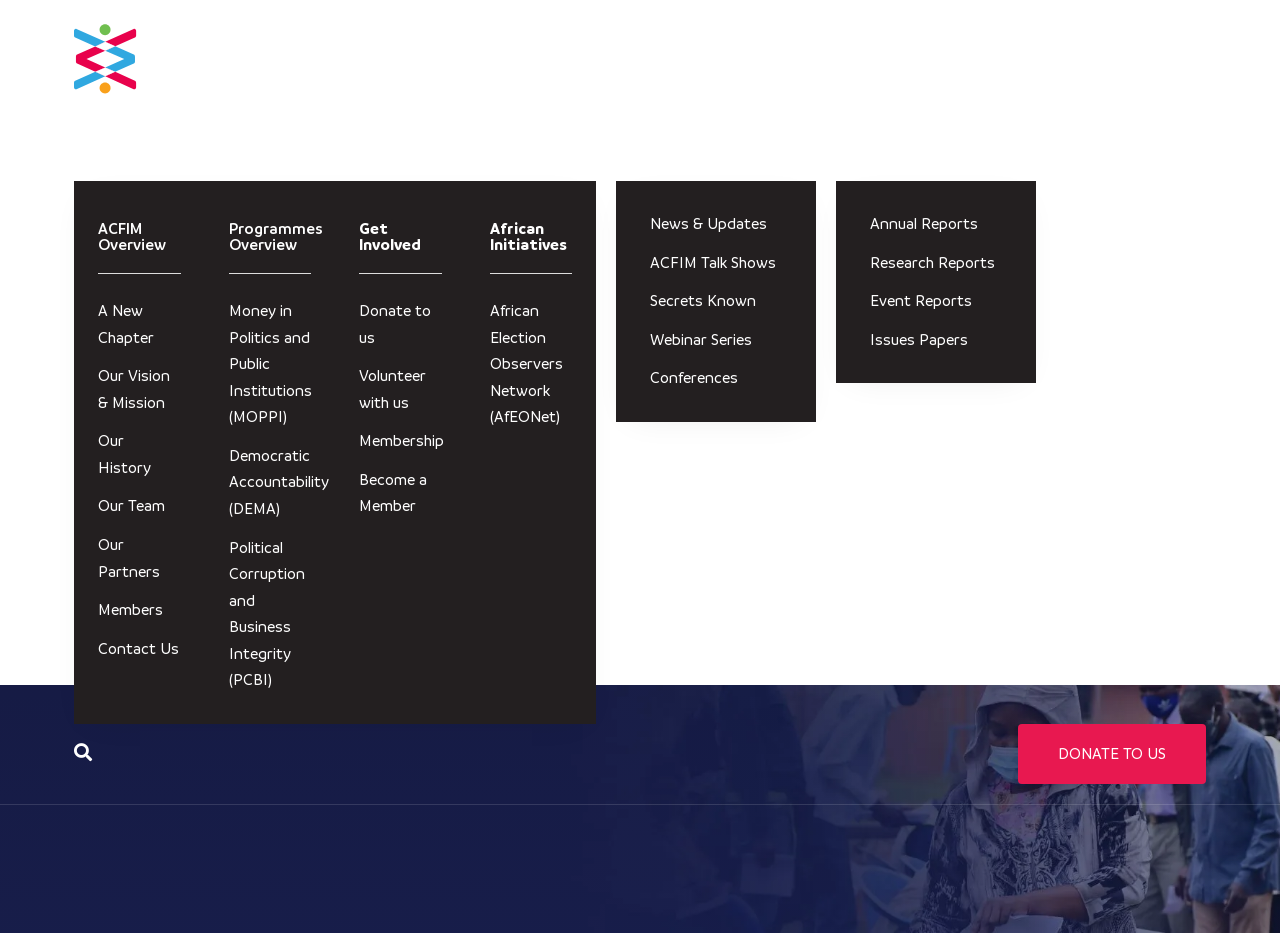Please use the details from the image to answer the following question comprehensively:
What is the purpose of the 'Search' box?

The 'Search' box is a common feature on websites that allows users to search for specific content within the website. In this case, the 'Search' box is likely to be used to search for specific pages, articles, or resources within the Alliance For Finance Monitoring (ACFIM) website.